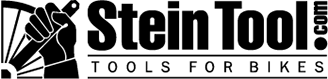What is the design style of the logo?
Please use the image to deliver a detailed and complete answer.

The design of the logo is sleek and professional, aligning with the company's image as a trusted resource for cyclists and bike mechanics alike, which suggests a modern and sophisticated approach to branding.